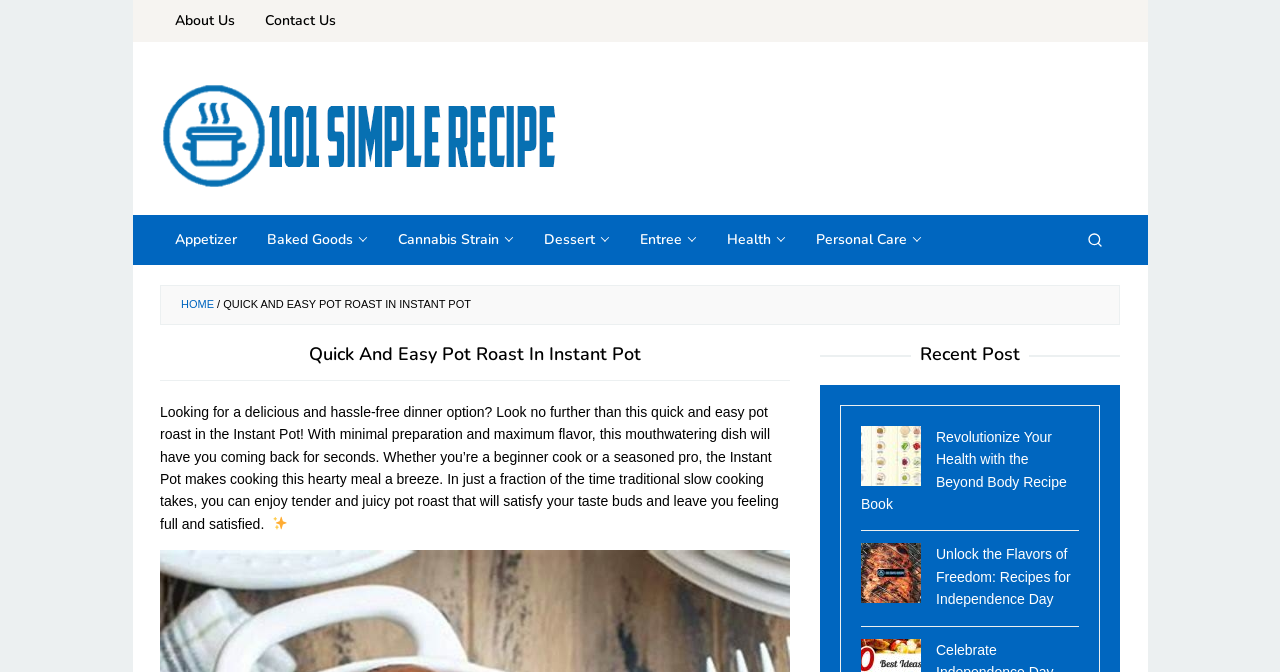What is the category of the recipe on this webpage?
Using the details from the image, give an elaborate explanation to answer the question.

I determined the answer by looking at the navigation links on the top of the webpage, which include categories such as Appetizer, Baked Goods, and Entree. The title of the webpage 'Quick And Easy Pot Roast In Instant Pot' suggests that the recipe is an Entree.